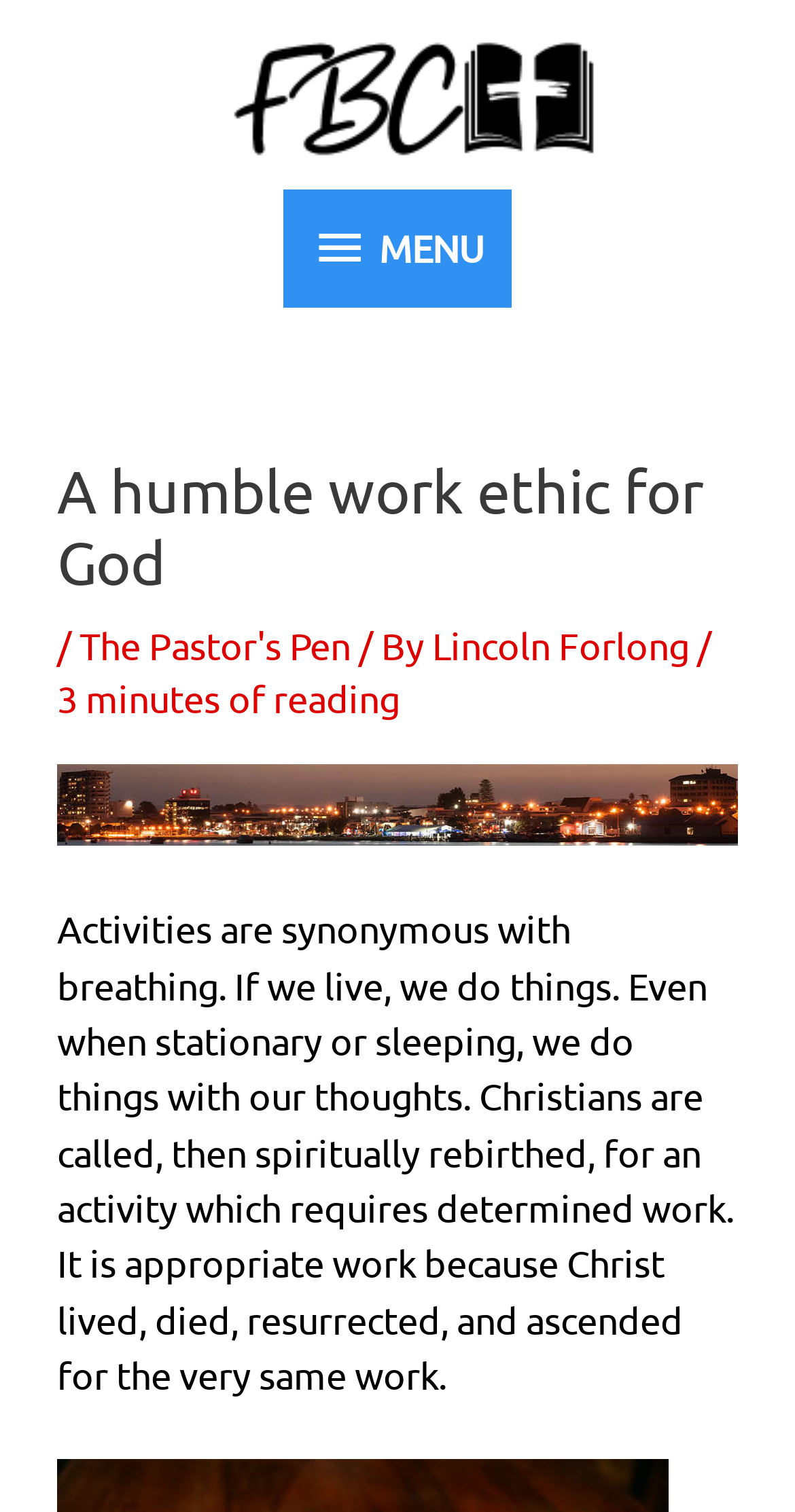Find the bounding box coordinates for the UI element that matches this description: "MENU MENU".

[0.357, 0.126, 0.643, 0.203]